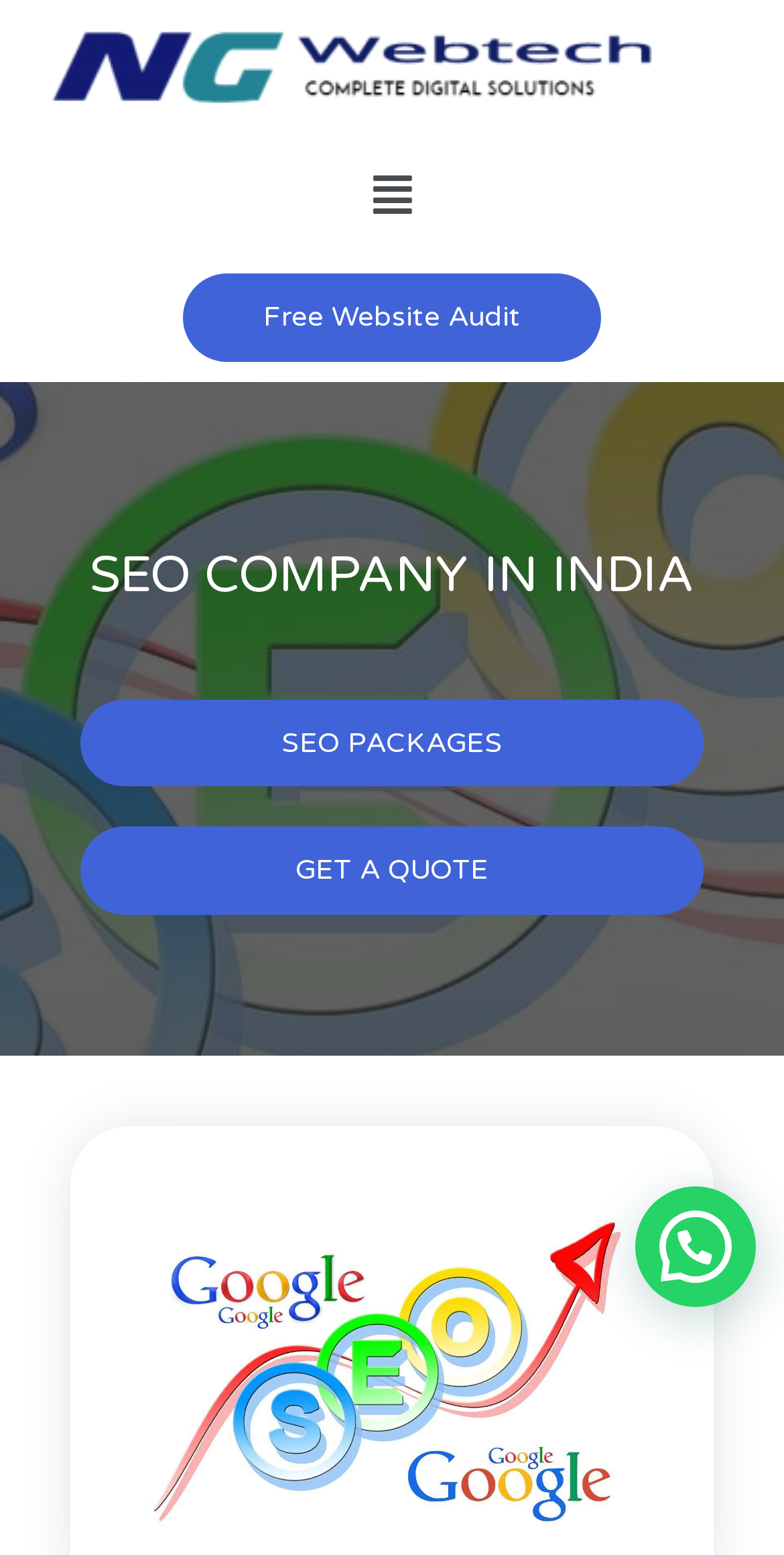Given the element description: "SEO PACKAGES", predict the bounding box coordinates of this UI element. The coordinates must be four float numbers between 0 and 1, given as [left, top, right, bottom].

[0.103, 0.449, 0.897, 0.506]